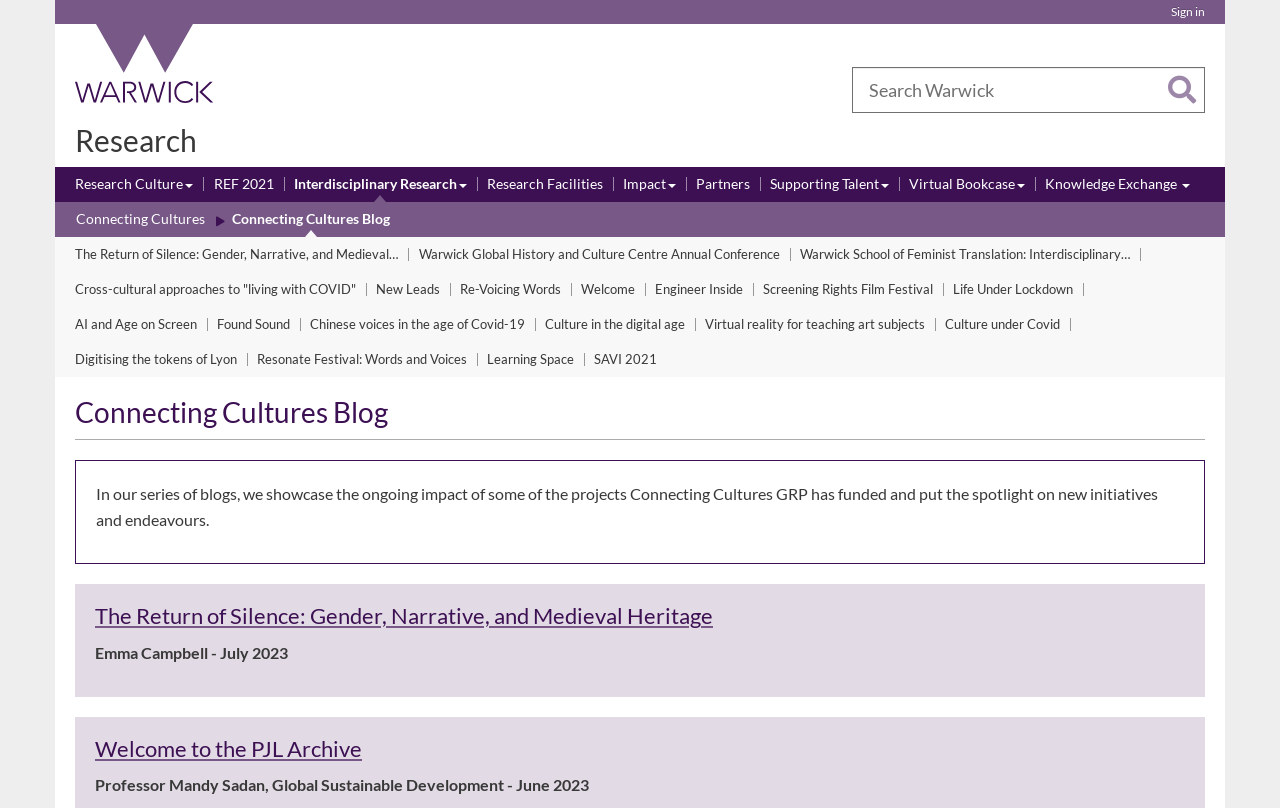Pinpoint the bounding box coordinates of the area that must be clicked to complete this instruction: "Sign in".

[0.915, 0.005, 0.941, 0.024]